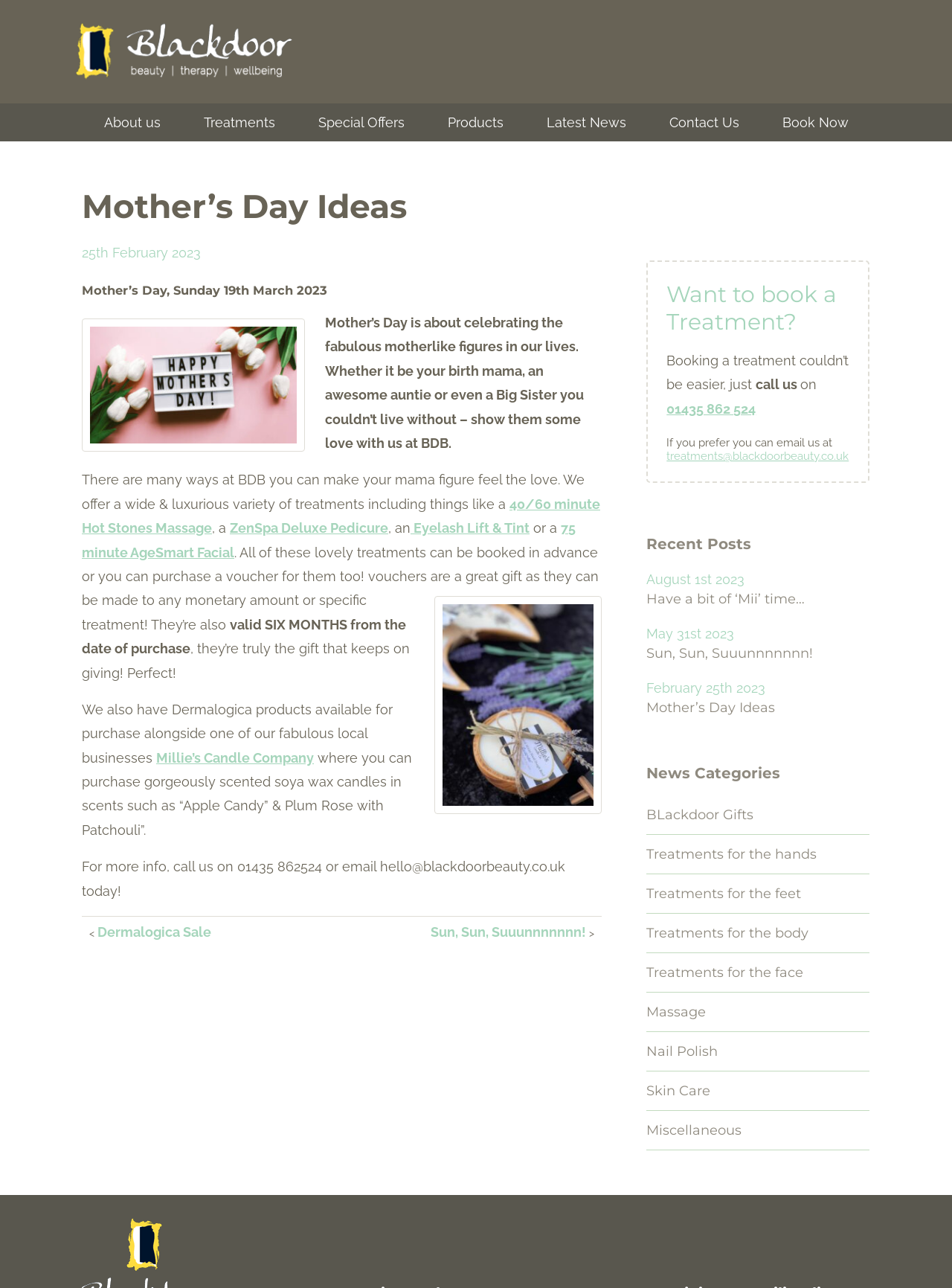Determine the bounding box coordinates of the UI element that matches the following description: "Advanced Search". The coordinates should be four float numbers between 0 and 1 in the format [left, top, right, bottom].

None